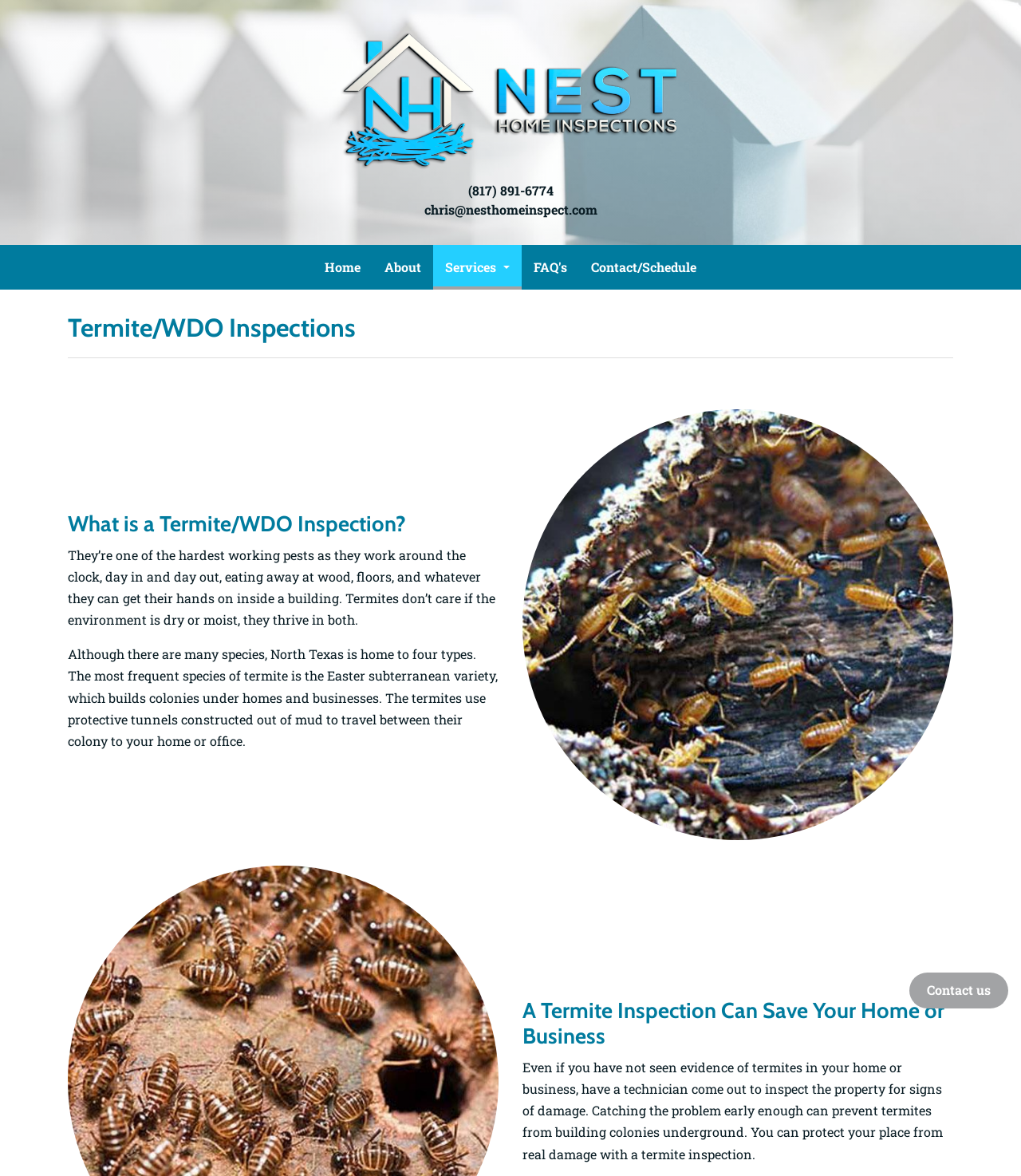Identify the bounding box for the element characterized by the following description: "Services".

[0.425, 0.209, 0.511, 0.247]